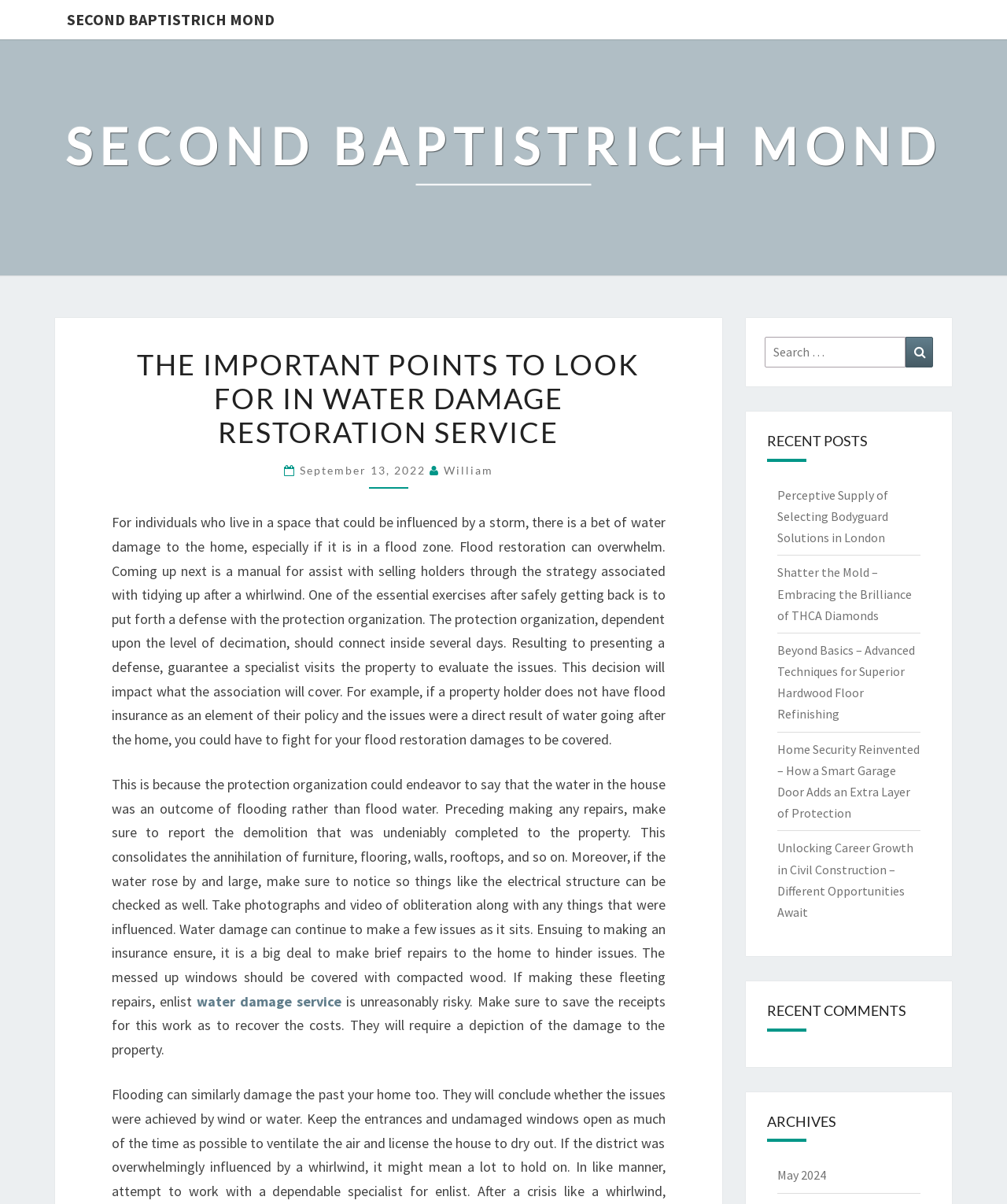Please identify the bounding box coordinates of the clickable area that will allow you to execute the instruction: "Visit the 'water damage service' page".

[0.195, 0.824, 0.339, 0.839]